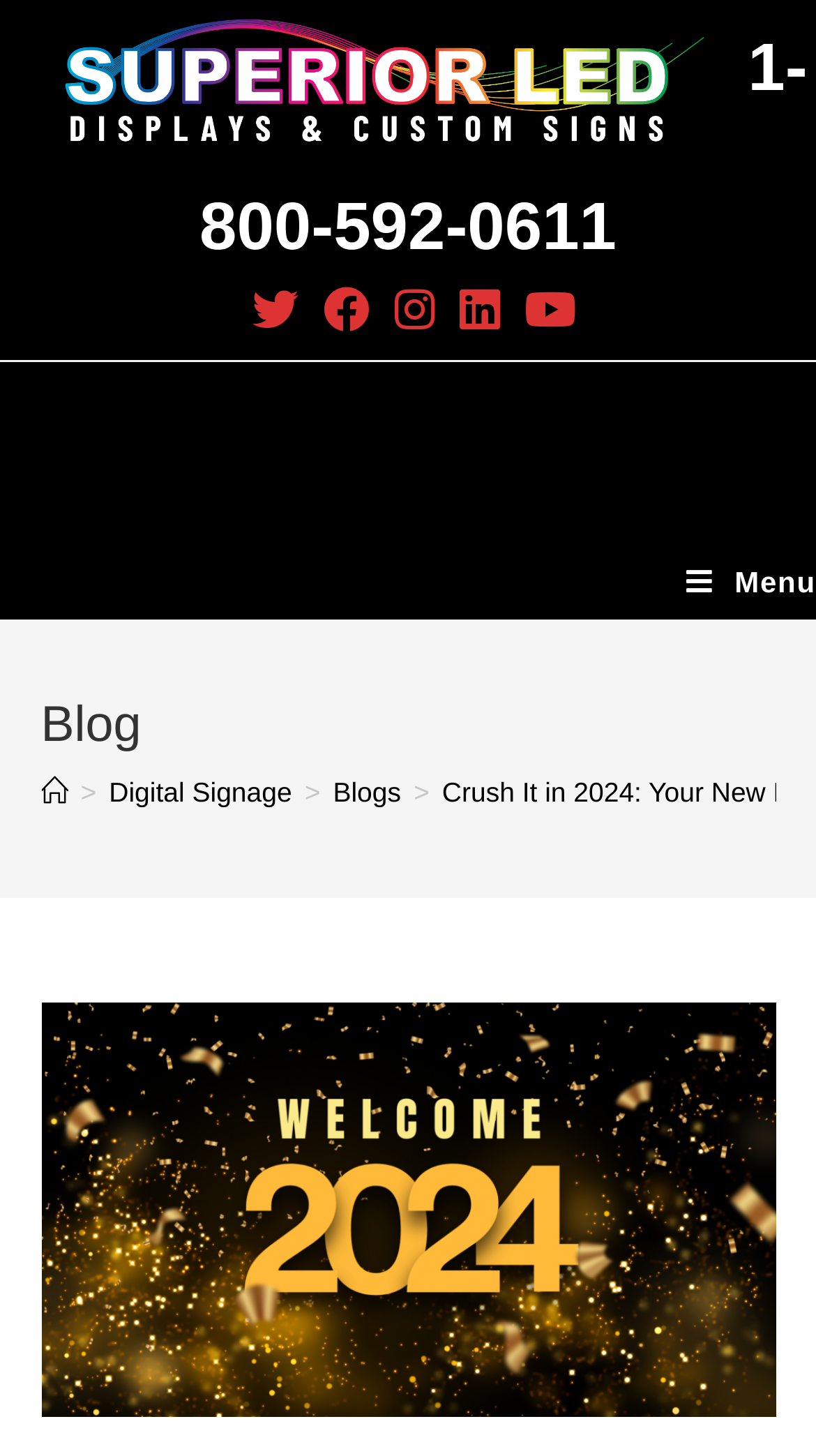What is the phone number on the top?
Please provide a detailed answer to the question.

I found the phone number by looking at the top section of the webpage, where I saw a static text element with the phone number '1-800-592-0611'.